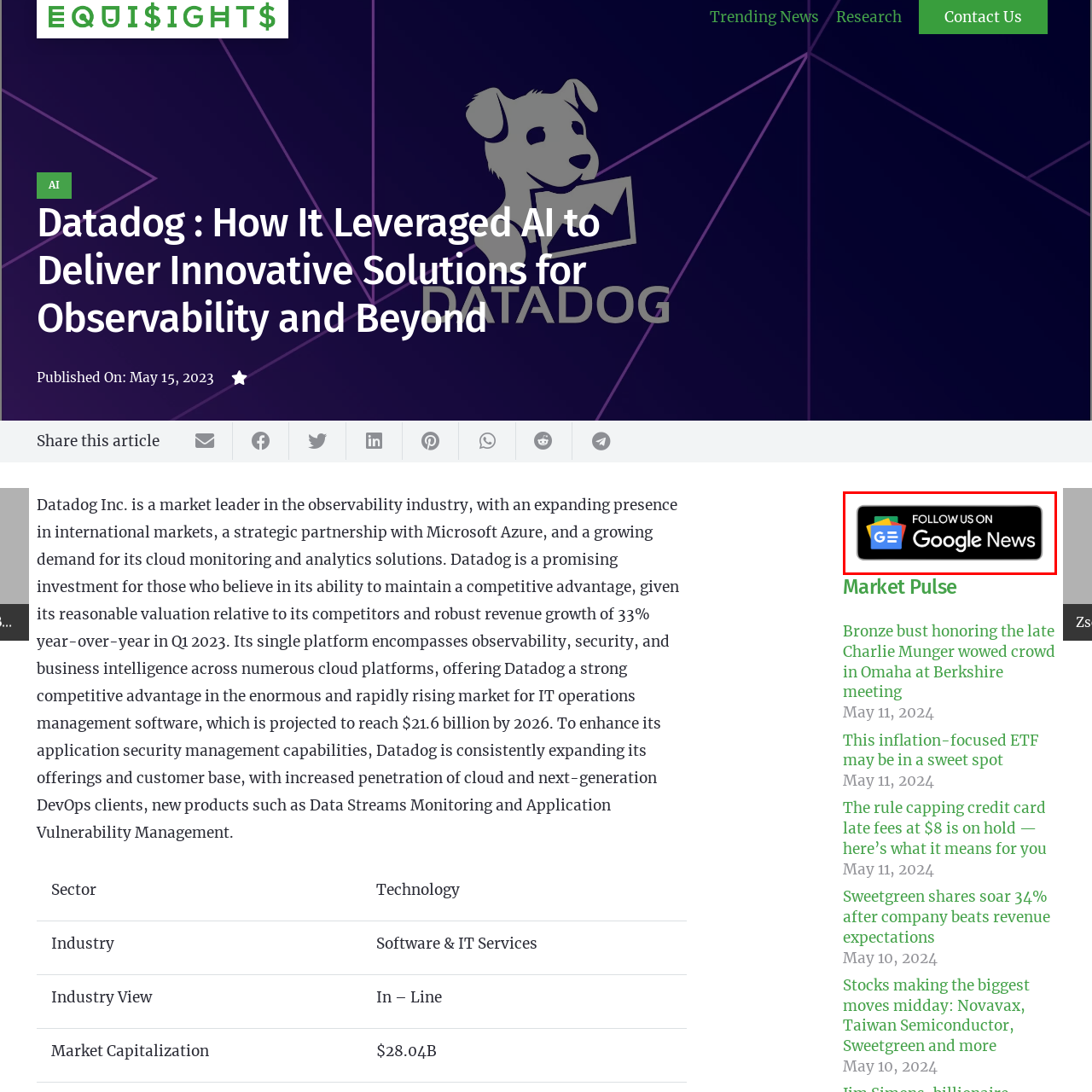Concentrate on the image inside the red frame and provide a detailed response to the subsequent question, utilizing the visual information from the image: 
What is the logo featured in the image?

The recognizable Google News logo is displayed prominently in the image, symbolizing news updates and information with its vibrant colors.